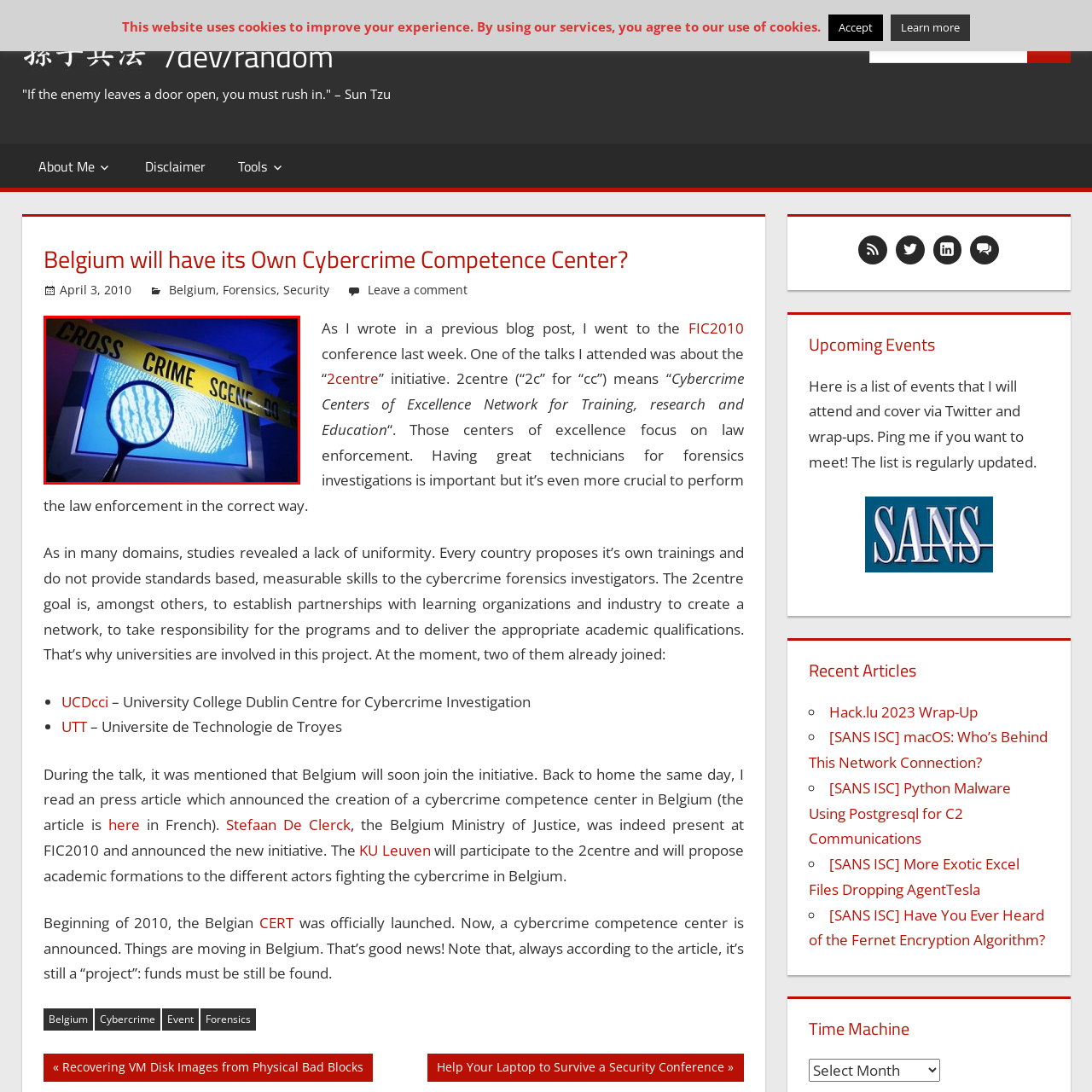Generate an in-depth caption for the image segment highlighted with a red box.

The image depicts a dramatic scene illustrating the theme of cybercrime investigation. In the foreground, a magnifying glass zooms in on a digital fingerprint displayed on a computer screen, emphasizing the meticulous scrutiny required in digital forensics. Above the screen, bright yellow crime scene tape with the words "CROSS" and "DO NOT ENTER" adds a sense of urgency and restrictiveness, symbolizing the serious implications of cybercrime. The backdrop’s blue lighting contributes to a high-tech atmosphere, enhancing the significance of the investigation underway. This visual effectively encapsulates the intersection of technology and crime, indicative of the discussions surrounding initiatives like Belgium's upcoming Cybercrime Competence Center mentioned in the related article.